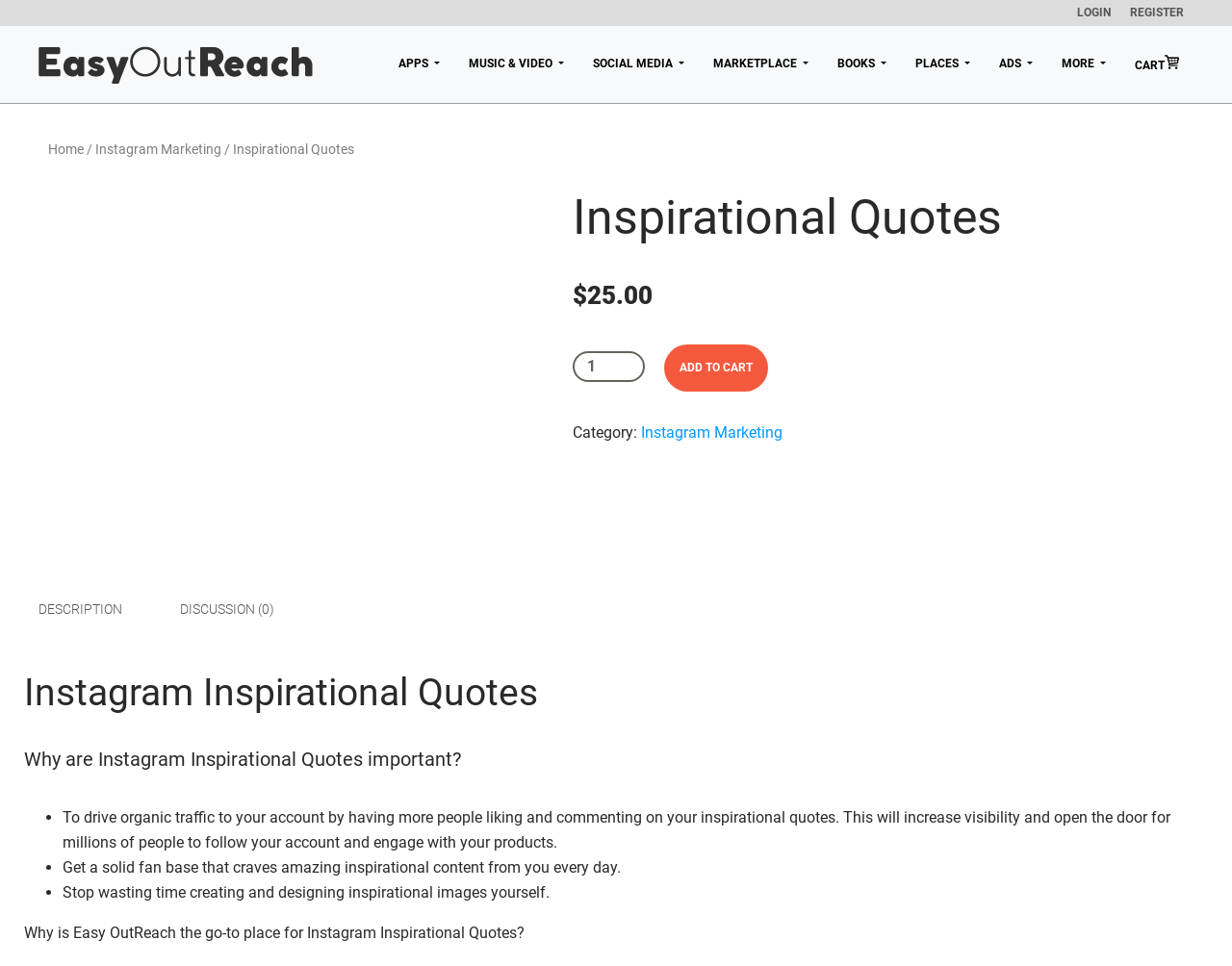Please identify the bounding box coordinates of the element's region that I should click in order to complete the following instruction: "Click the ADD TO CART button". The bounding box coordinates consist of four float numbers between 0 and 1, i.e., [left, top, right, bottom].

[0.539, 0.356, 0.623, 0.405]